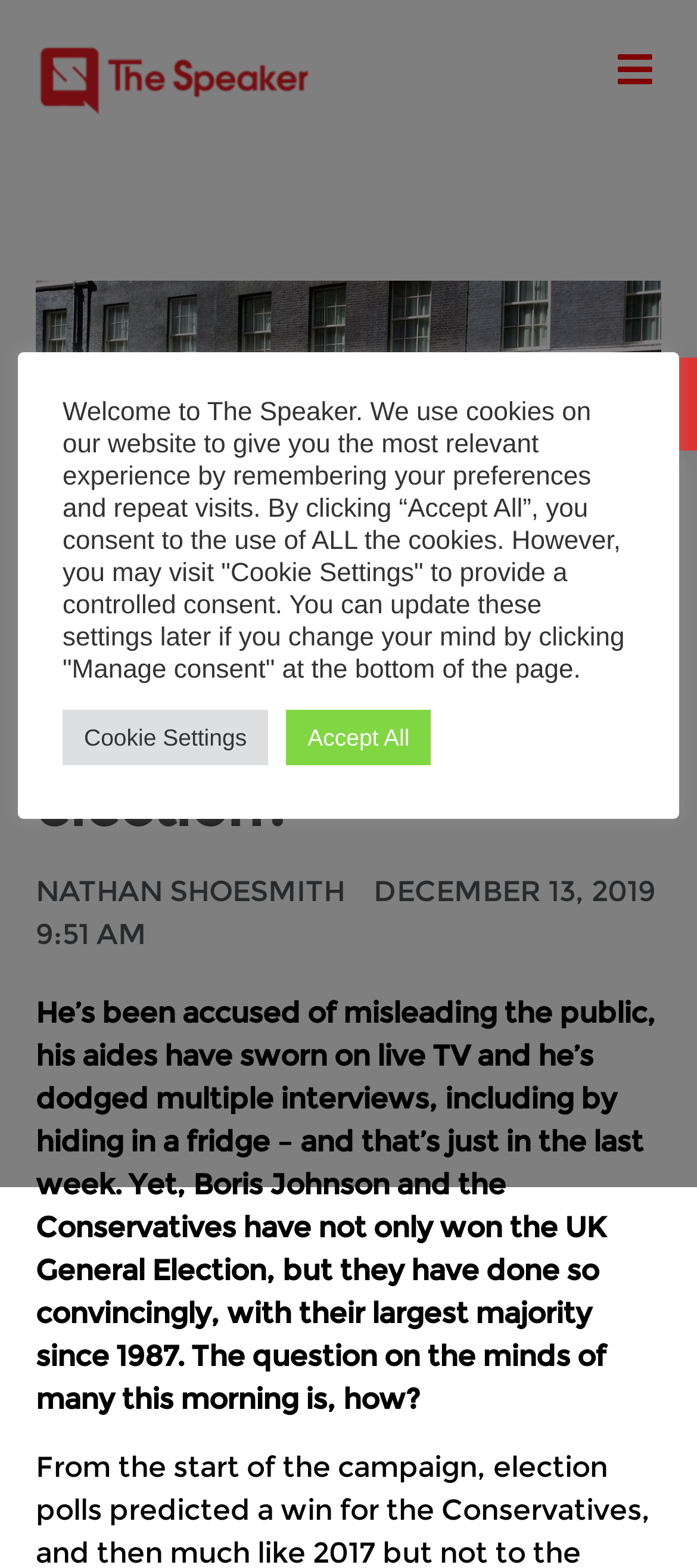What is the bounding box coordinate of the menu toggle button?
Provide a one-word or short-phrase answer based on the image.

[0.872, 0.026, 0.949, 0.064]